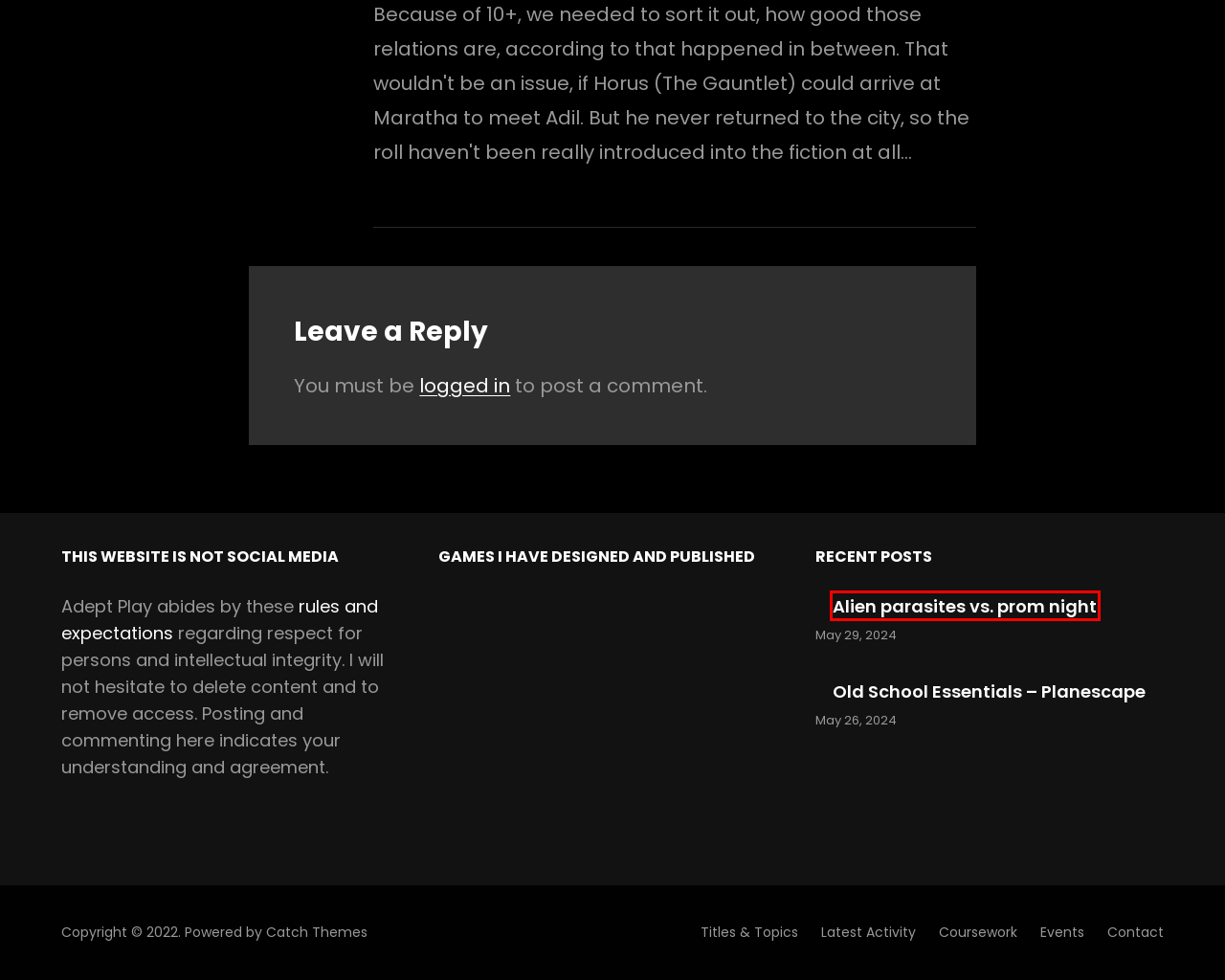You have received a screenshot of a webpage with a red bounding box indicating a UI element. Please determine the most fitting webpage description that matches the new webpage after clicking on the indicated element. The choices are:
A. Unspeakable India & Power – first four sessions – Adept Play
B. Titles and Topics – Adept Play
C. Powered by the Apocalypse – Adept Play
D. Old School Essentials – Planescape – Adept Play
E. Alien parasites vs. prom night – Adept Play
F. Learning about roleplaying – Adept Play
G. Contact – Adept Play
H. Free and Premium Responsive WordPress Themes | Catch Themes

E